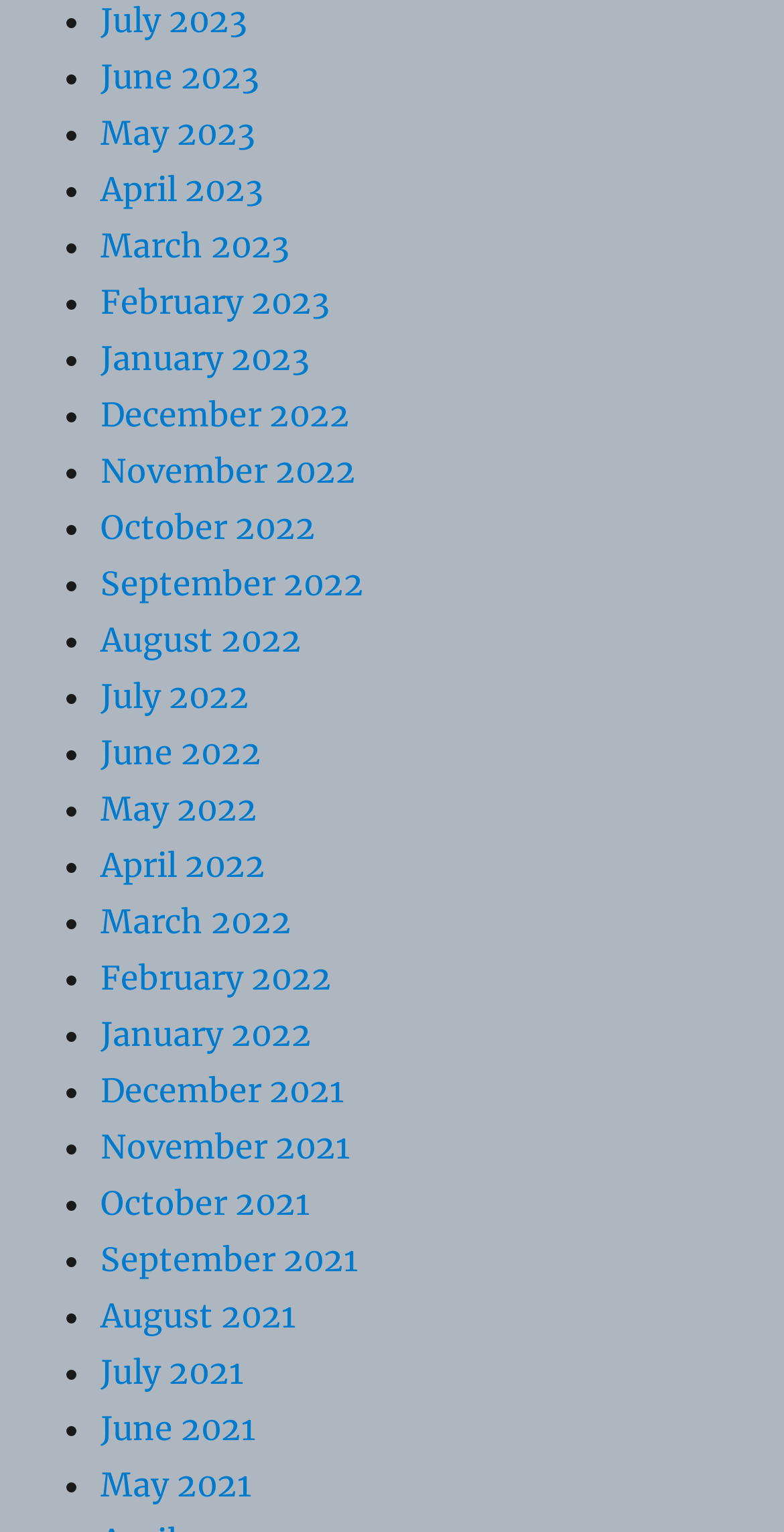What symbol is used to separate the months?
Refer to the image and provide a one-word or short phrase answer.

•